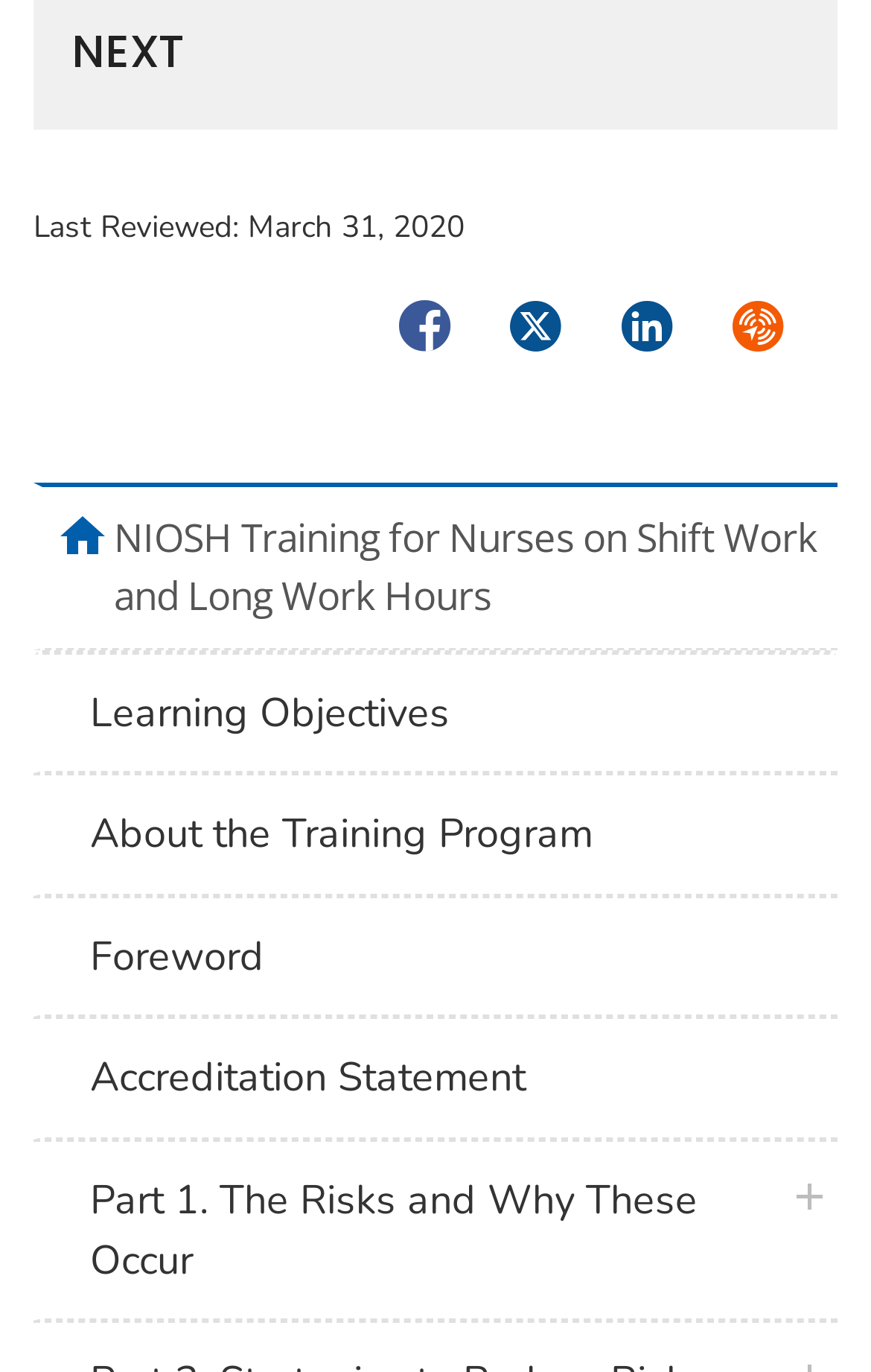Identify the bounding box coordinates of the section that should be clicked to achieve the task described: "View NIOSH Training for Nurses on Shift Work and Long Work Hours".

[0.131, 0.371, 0.941, 0.456]